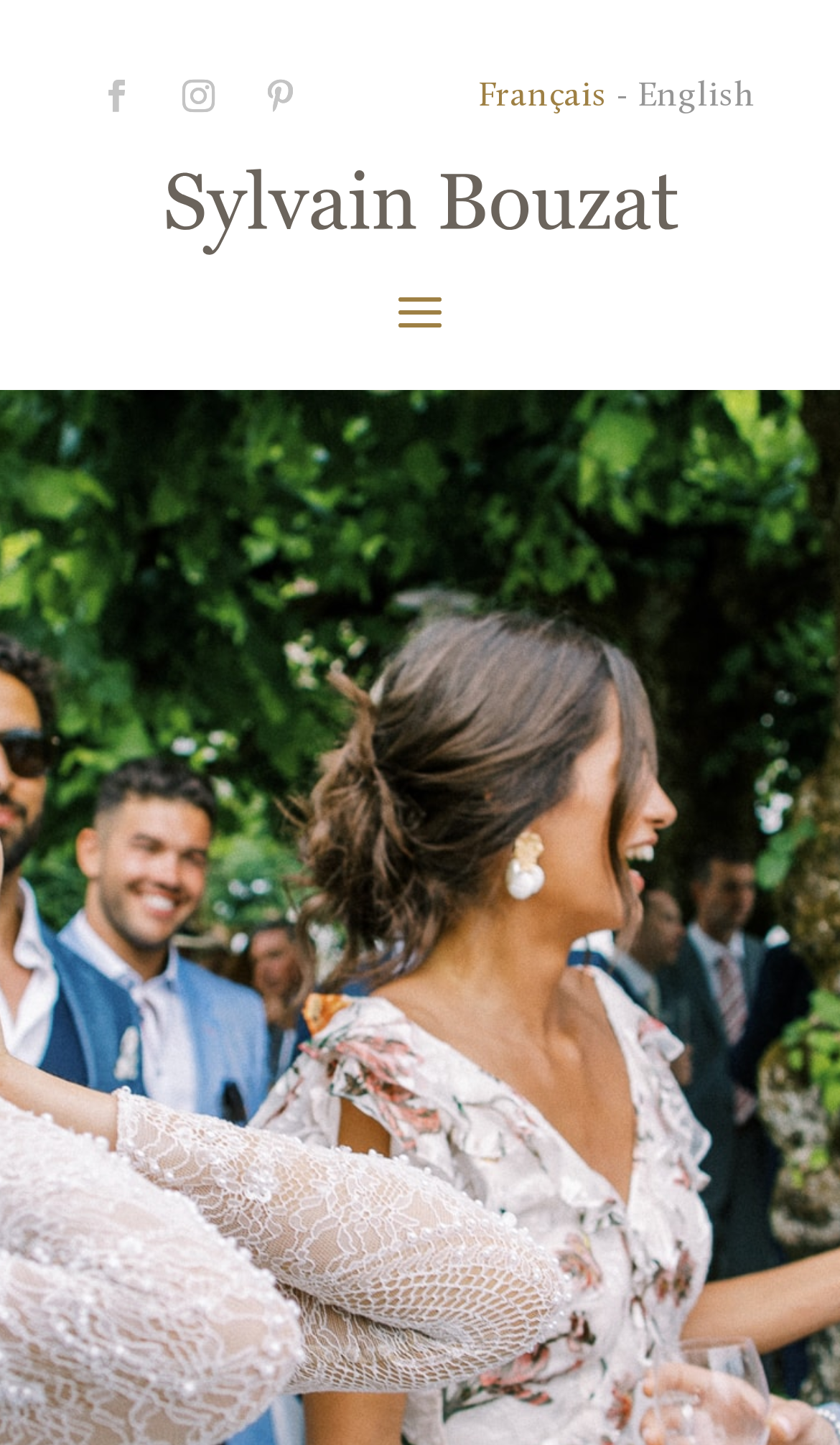Carefully examine the image and provide an in-depth answer to the question: How many social media links are present at the top?

There are three links at the top of the webpage with OCR text '', '', and '' which are likely to be social media links.